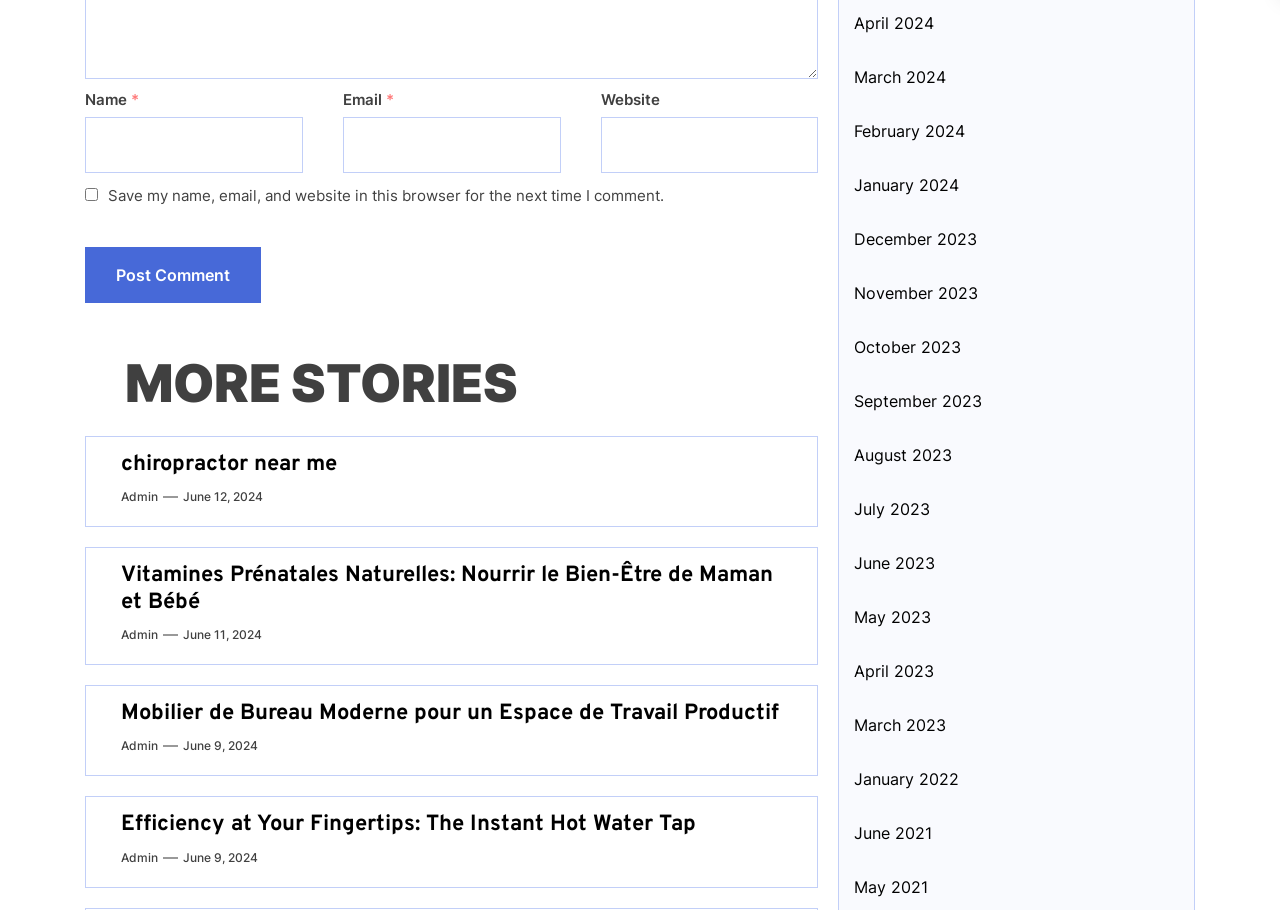Given the element description, predict the bounding box coordinates in the format (top-left x, top-left y, bottom-right x, bottom-right y), using floating point numbers between 0 and 1: June 9, 2024June 9, 2024

[0.143, 0.81, 0.202, 0.83]